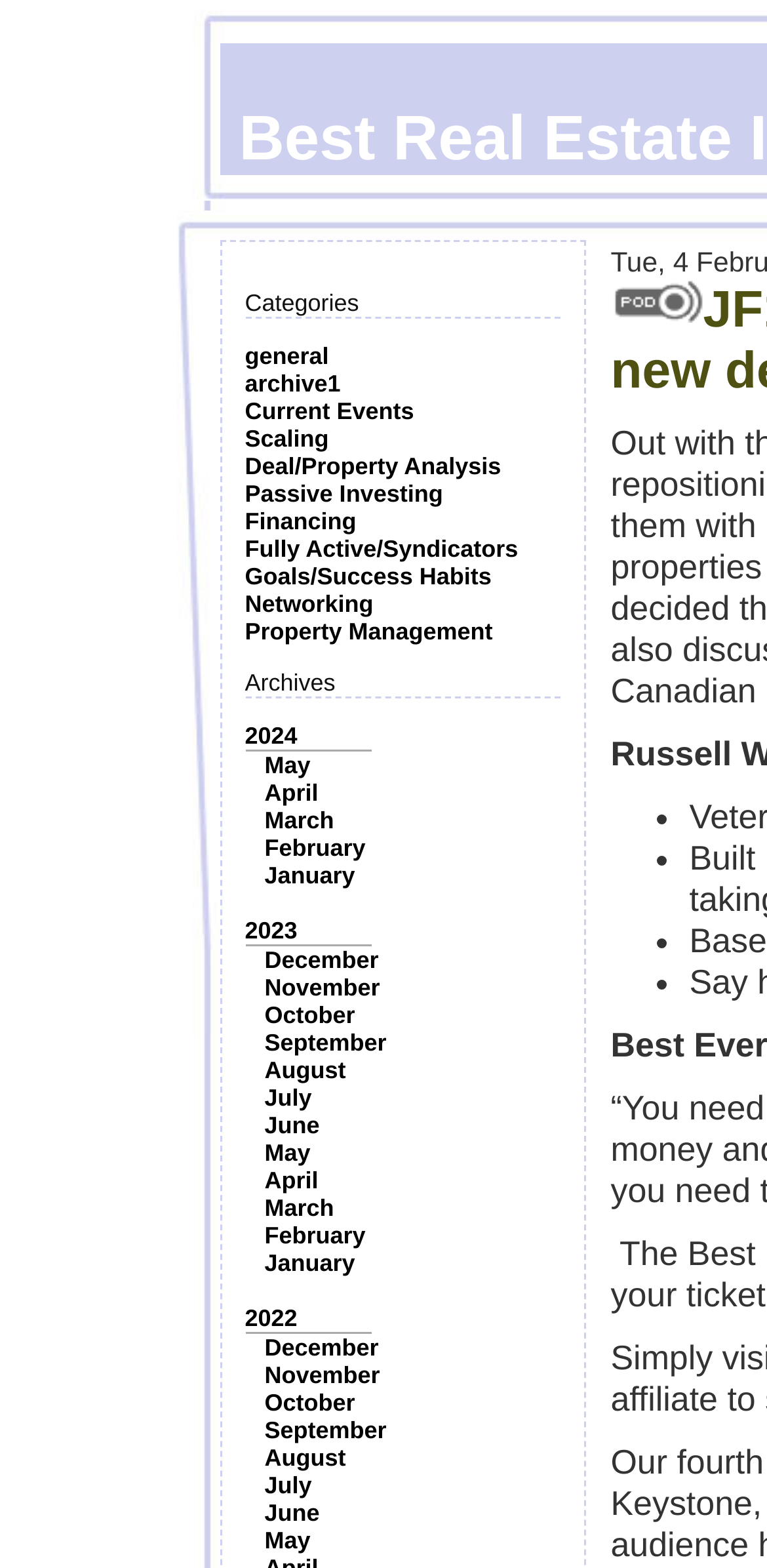What is the most recent year listed in the archives?
Give a detailed explanation using the information visible in the image.

I looked at the links under the 'Archives' static text and found that the most recent year listed is 2024, which is at the top of the list.